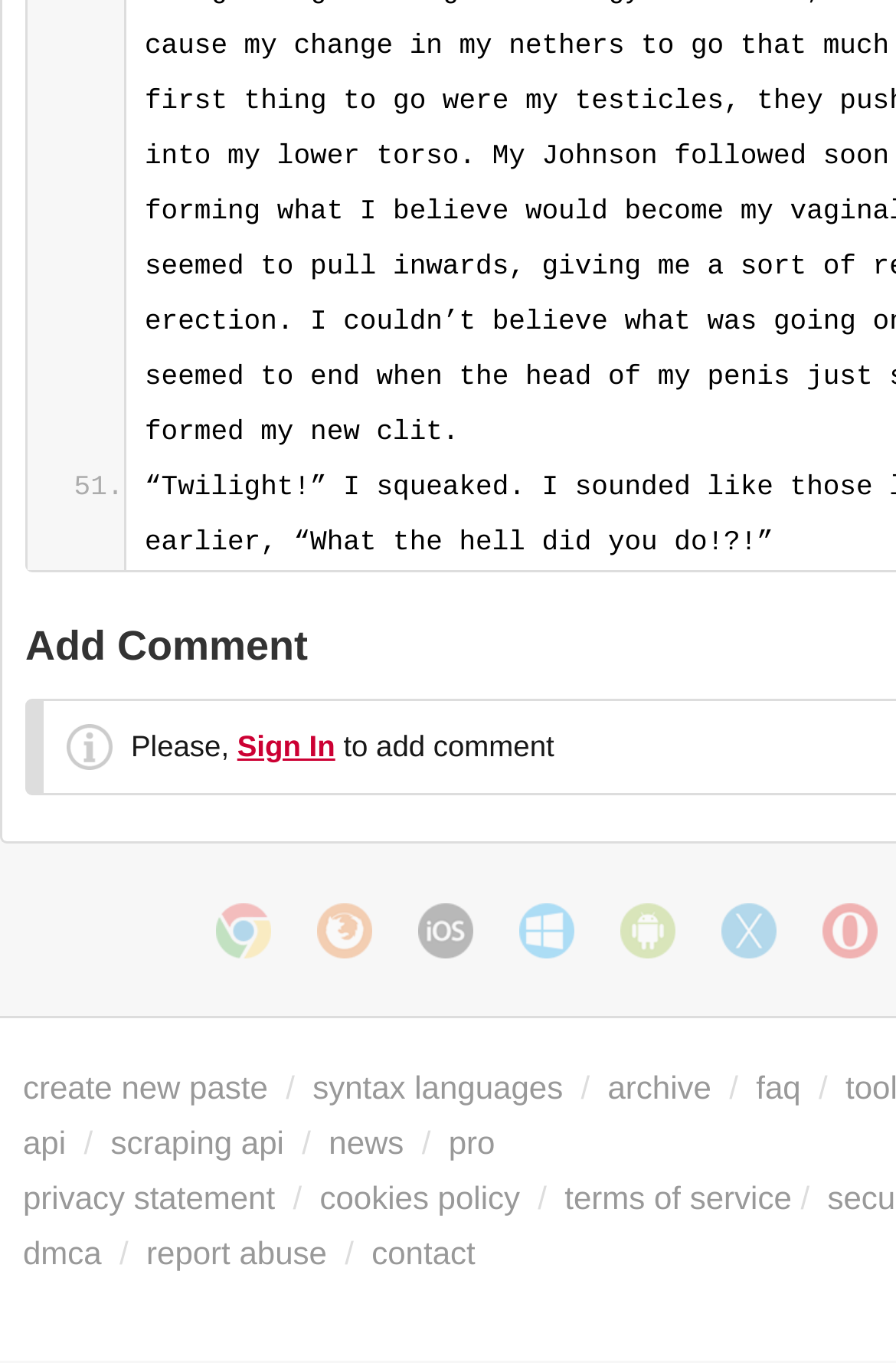Please answer the following question using a single word or phrase: 
What is the purpose of the 'create new paste' link?

Create a new paste